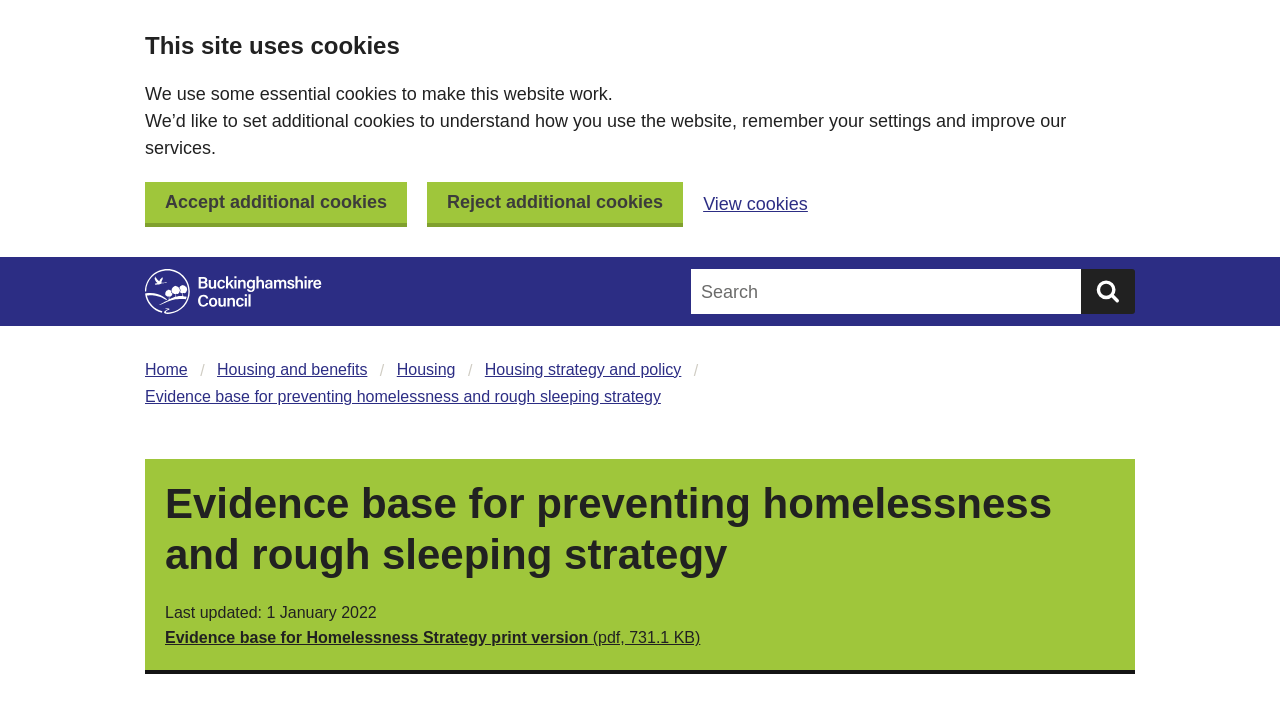Create an in-depth description of the webpage, covering main sections.

The webpage is about the legislative background of homelessness, specifically on the Buckinghamshire Council website. At the top of the page, there is a cookie banner that spans almost the entire width of the page, with a heading "This site uses cookies" and two paragraphs of text explaining the use of essential and additional cookies. Below the heading, there are two buttons, "Accept additional cookies" and "Reject additional cookies", and a link to "View cookies".

Below the cookie banner, there is a link to "Buckinghamshire Council" on the left side, and a search bar on the right side, with a text box and a "Submit" button. The search bar is accompanied by a label "Search this website".

Underneath the search bar, there is a breadcrumb navigation menu that lists the page's hierarchy, with links to "Home", "Housing and benefits", "Housing", "Housing strategy and policy", and the current page "Evidence base for preventing homelessness and rough sleeping strategy".

The main content of the page starts with a heading "Evidence base for preventing homelessness and rough sleeping strategy", followed by a paragraph of text that is not explicitly stated. Below the heading, there is a note indicating that the page was last updated on 1 January 2022. Finally, there is a link to a print version of the evidence base in PDF format, which is 731.1 KB in size.